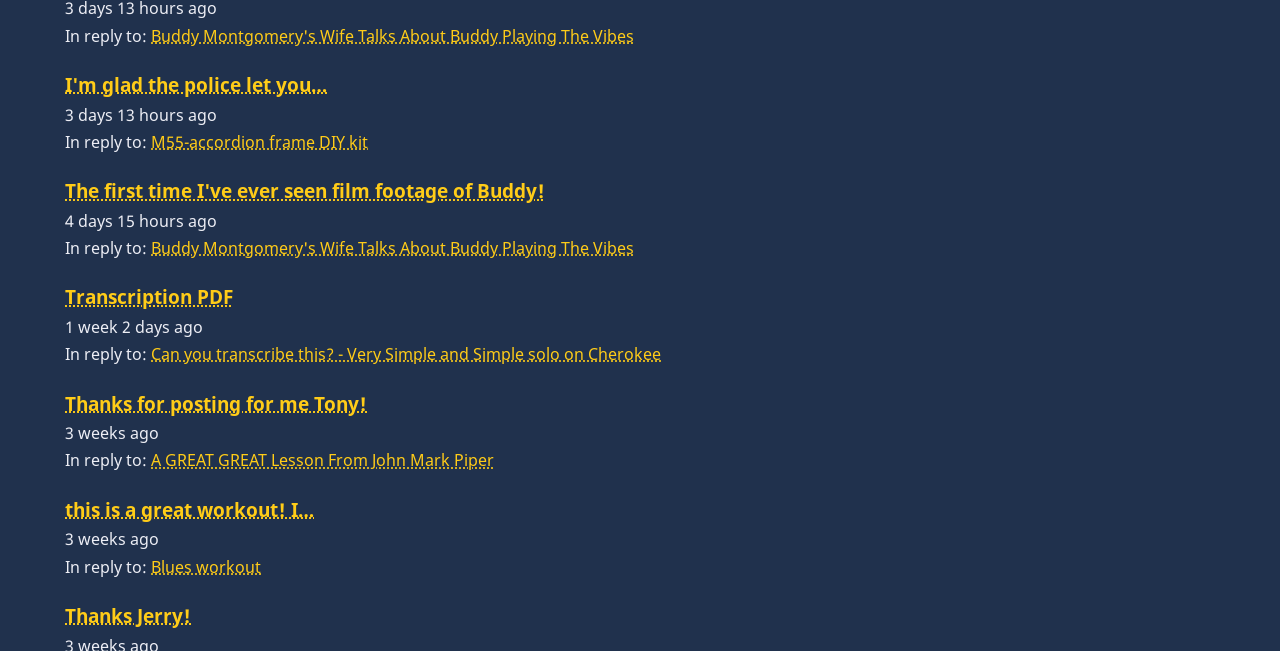Determine the bounding box for the described UI element: "M55-accordion frame DIY kit".

[0.118, 0.201, 0.288, 0.235]